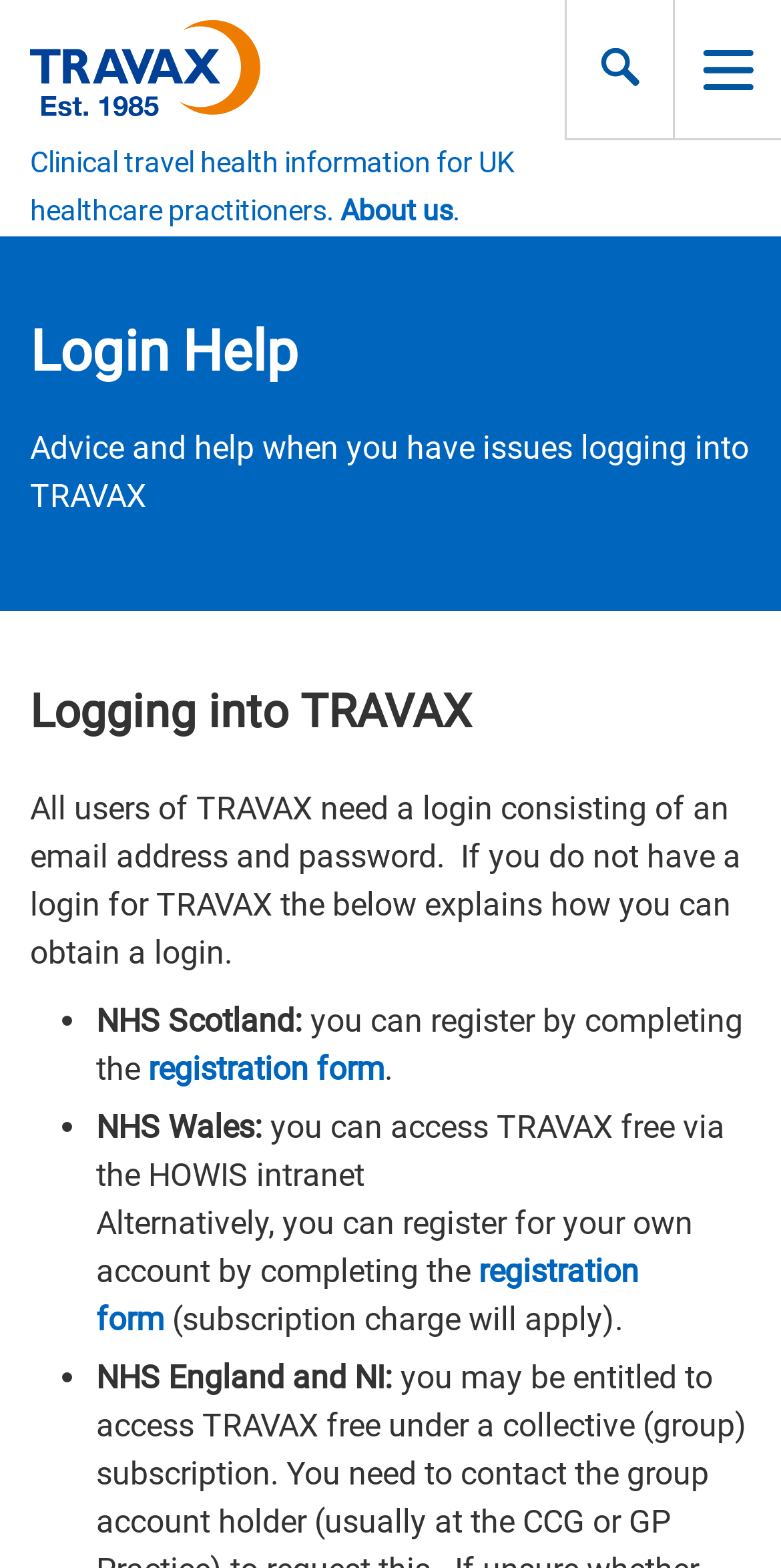Describe every aspect of the webpage in a detailed manner.

The webpage is titled "Login Help - TRAVAX" and features a prominent link to "TRAVAX" at the top left, accompanied by a small image of the same name. Below this, there is a brief description of the website, stating that it provides clinical travel health information for UK healthcare practitioners.

The main content of the page is divided into sections, with headings such as "Login Help" and "Logging into TRAVAX". The first section explains that users need a login consisting of an email address and password to access TRAVAX, and provides guidance on how to obtain a login.

The page then presents a list of three options for different NHS regions: Scotland, Wales, and England and NI. Each option is marked with a bullet point and provides specific instructions for registering or accessing TRAVAX. For example, NHS Scotland users can register by completing a registration form, while NHS Wales users can access TRAVAX for free via the HOWIS intranet. There are two links to the registration form, one for NHS Scotland and one for NHS Wales and England and NI.

Throughout the page, there are several blocks of text that provide additional information and explanations. The overall layout is organized, with clear headings and concise text, making it easy to navigate and understand.